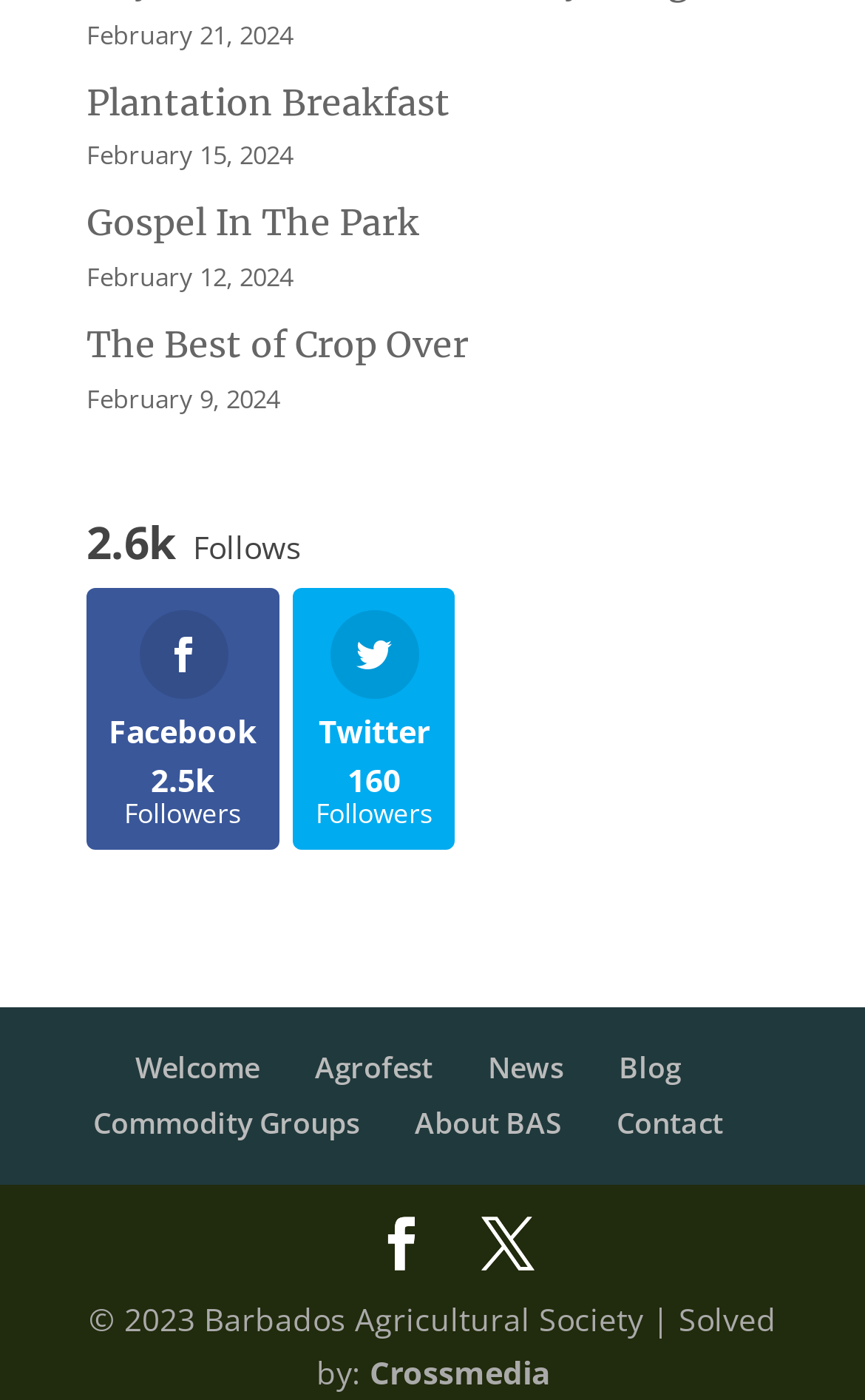How many followers does the Facebook page have?
Using the details from the image, give an elaborate explanation to answer the question.

I found a link element with the text '  Facebook 2.5k Followers', which indicates that the Facebook page has 2.5k followers.